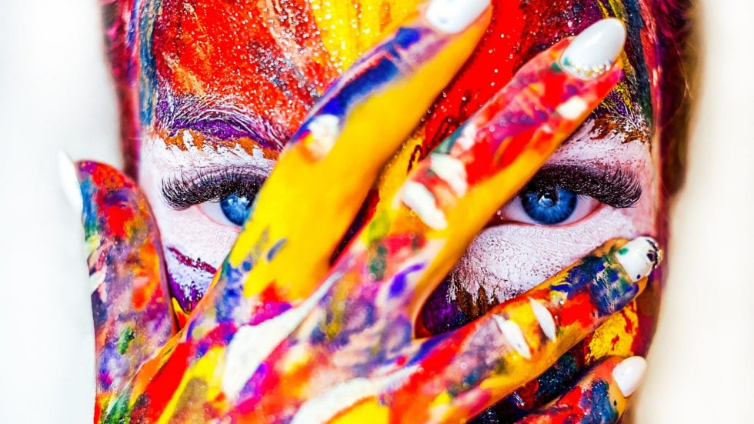Answer the question below using just one word or a short phrase: 
How many hands are visible in the image?

One